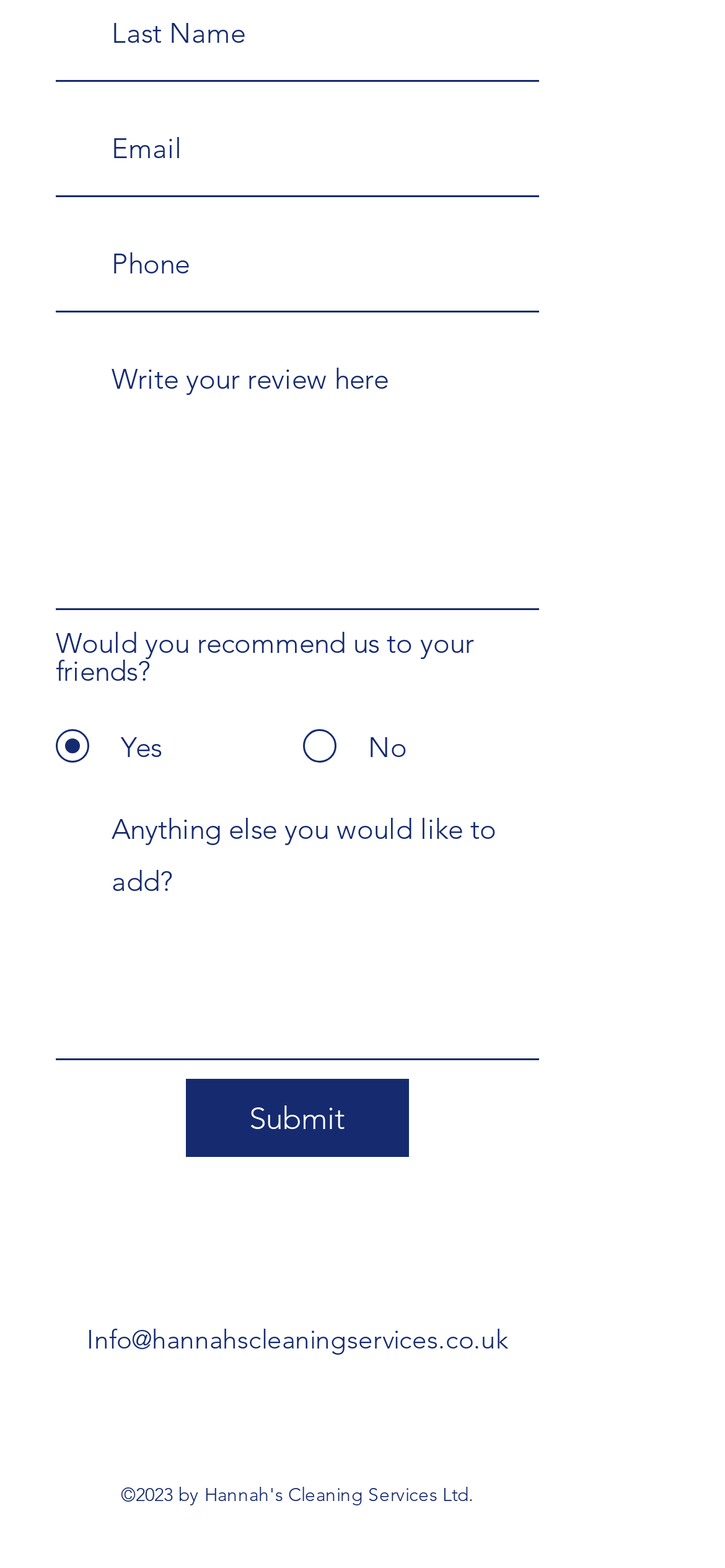What is the purpose of the button?
Please use the visual content to give a single word or phrase answer.

Submit